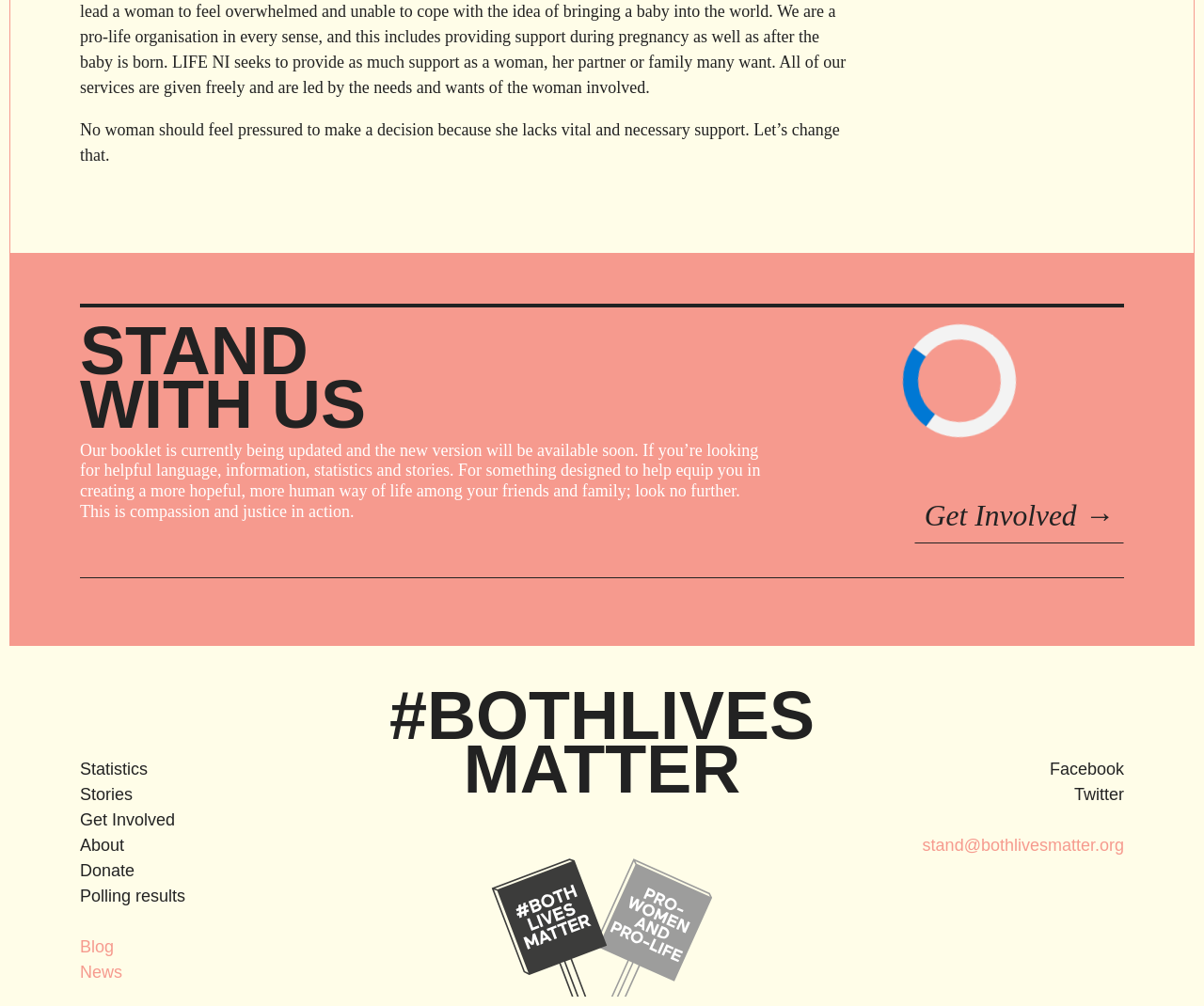What is the purpose of the three textboxes?
From the details in the image, provide a complete and detailed answer to the question.

The three textboxes with the label 'Please enter a valid email address like example@email.com' and the '→' button next to them suggest that the purpose of these textboxes is to enter an email address, possibly to subscribe to a newsletter or receive updates.